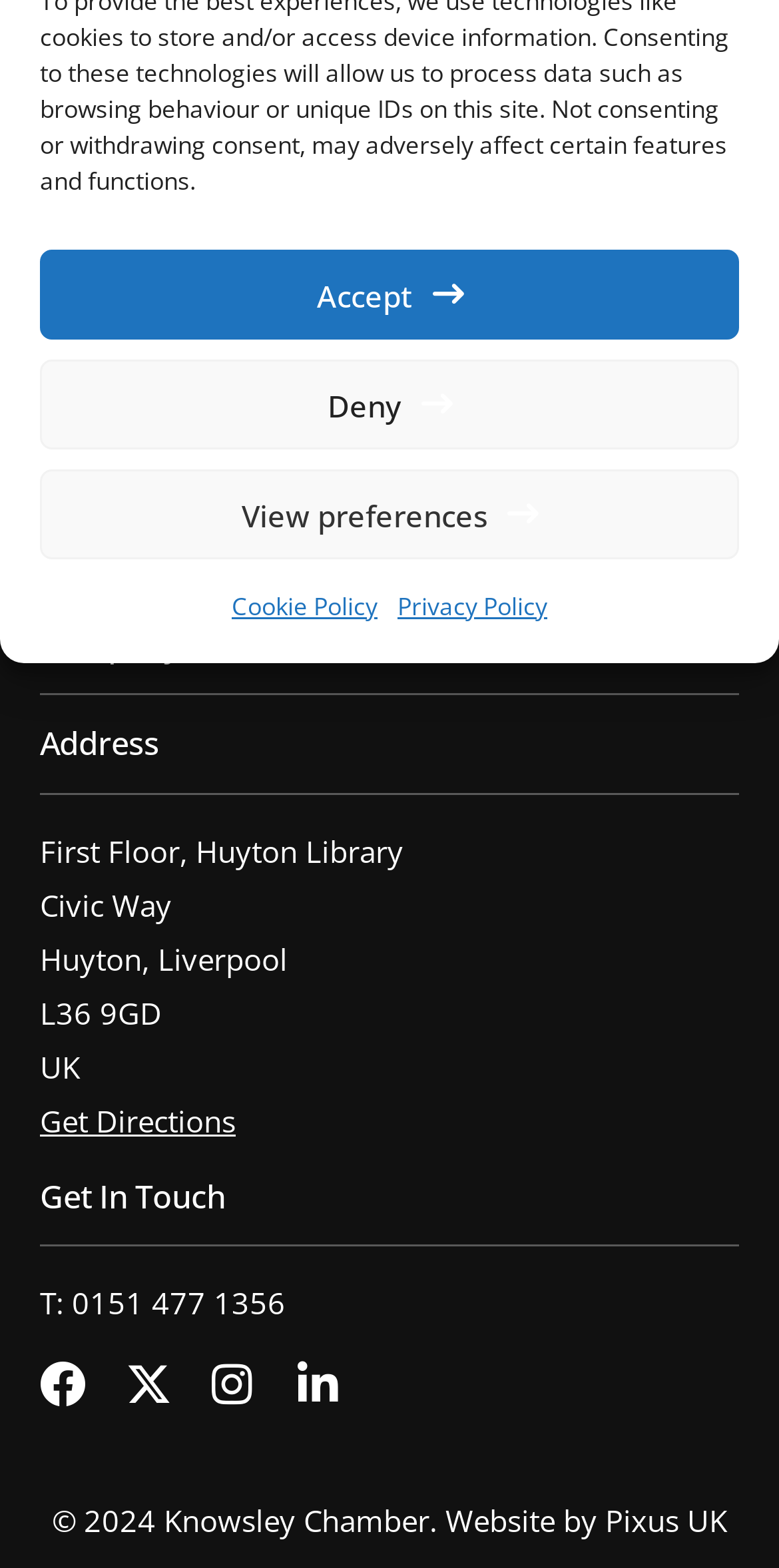From the element description: "Get Directions", extract the bounding box coordinates of the UI element. The coordinates should be expressed as four float numbers between 0 and 1, in the order [left, top, right, bottom].

[0.051, 0.698, 0.949, 0.732]